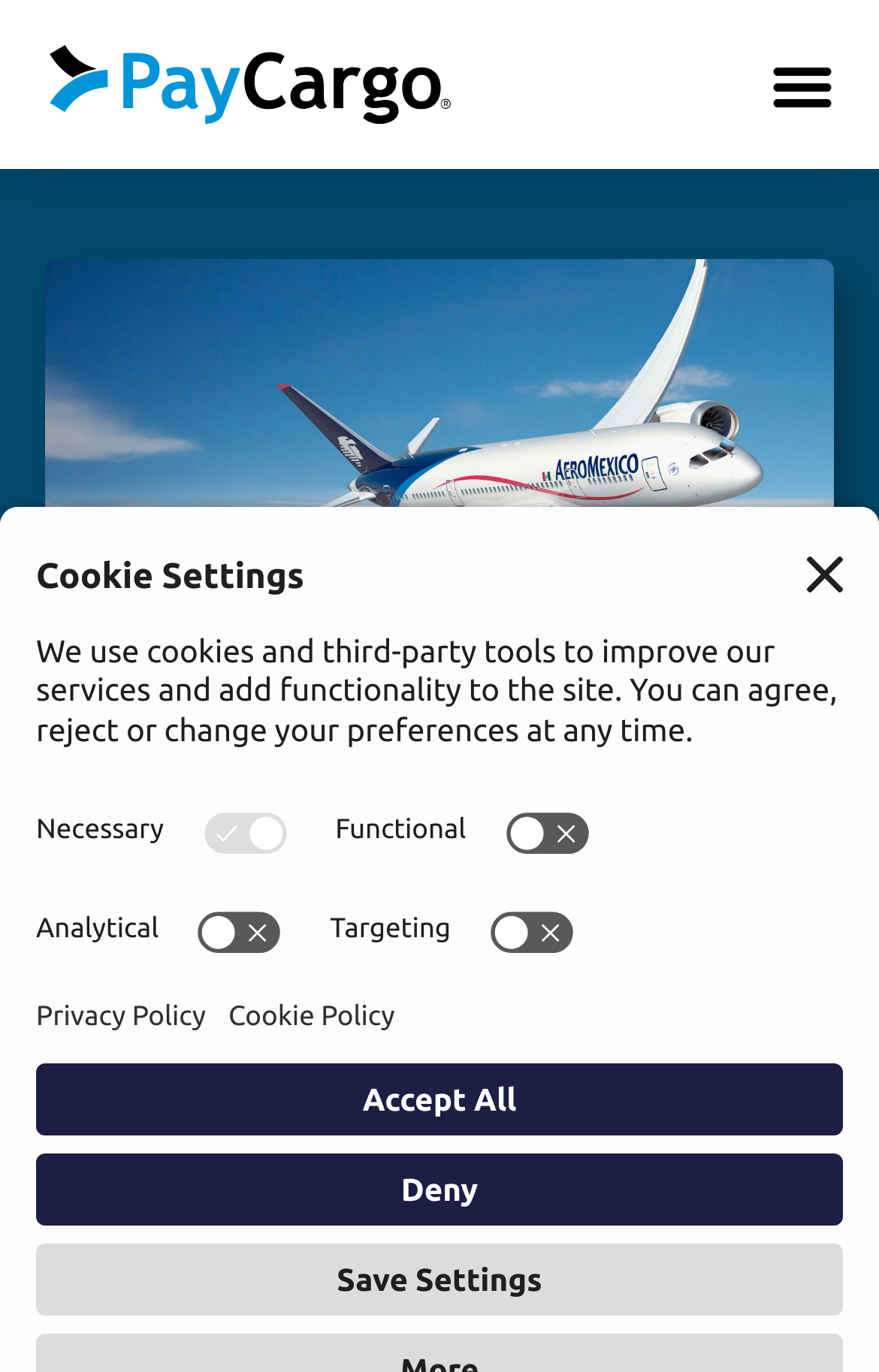Using the provided description Deny, find the bounding box coordinates for the UI element. Provide the coordinates in (top-left x, top-left y, bottom-right x, bottom-right y) format, ensuring all values are between 0 and 1.

[0.041, 0.84, 0.959, 0.893]